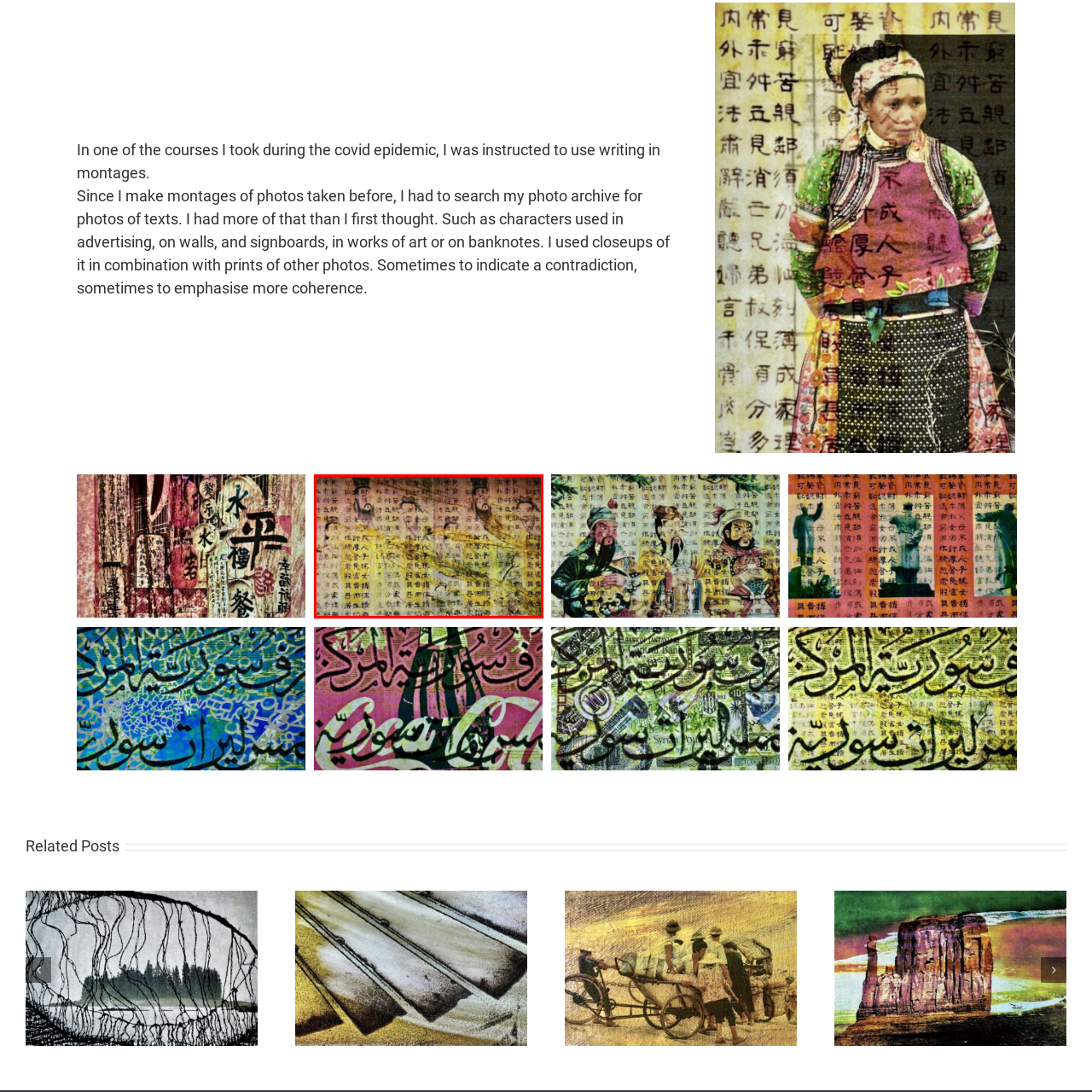What is the relationship between the written word and visual storytelling?
Review the image marked by the red bounding box and deliver a detailed response to the question.

The caption notes that the shadows and textures in the artwork contribute to a 'rich dialogue between the written word and visual storytelling', implying that the two elements are intertwined and in conversation with each other.